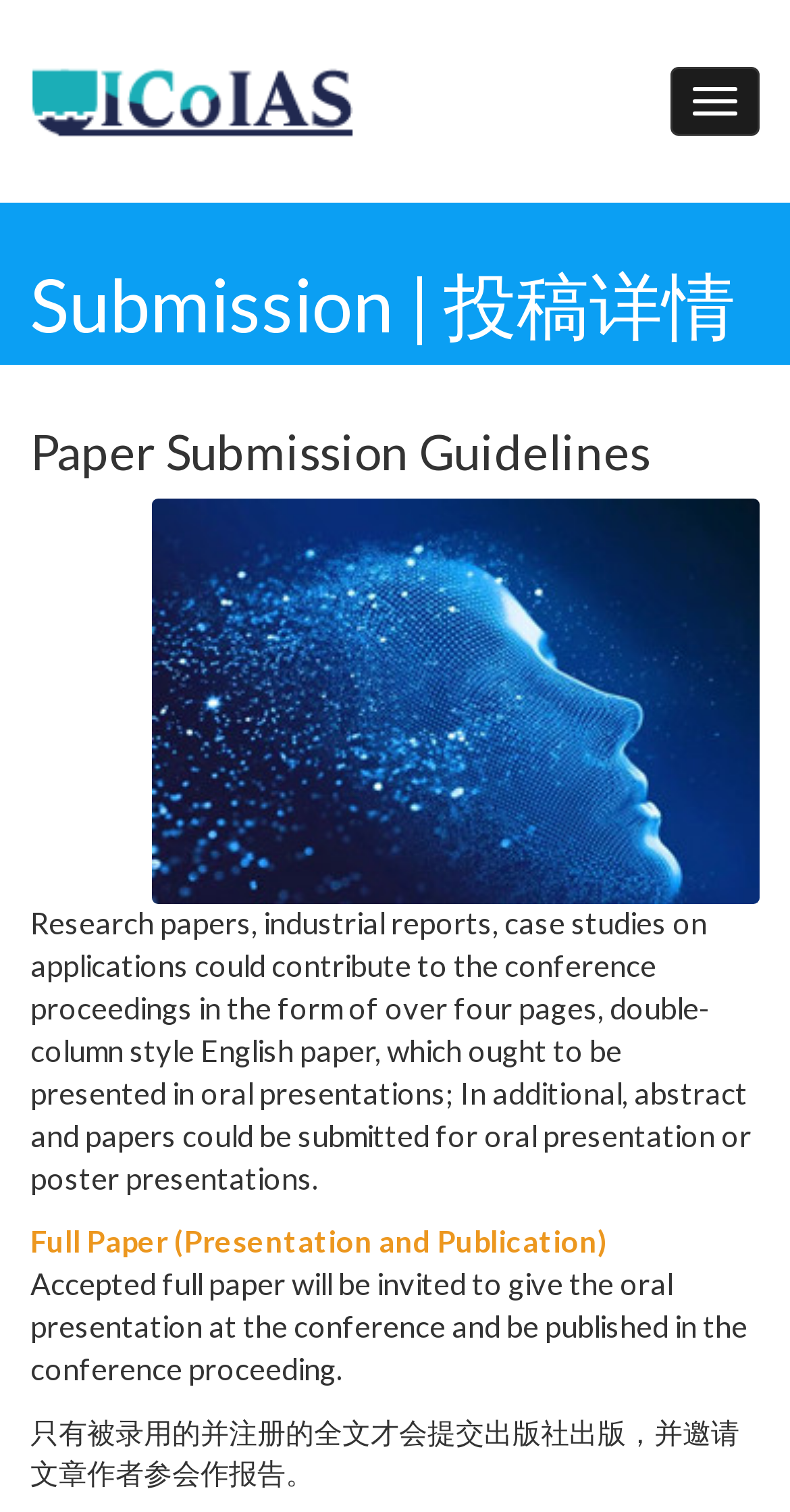Find the primary header on the webpage and provide its text.

Submission | 投稿详情